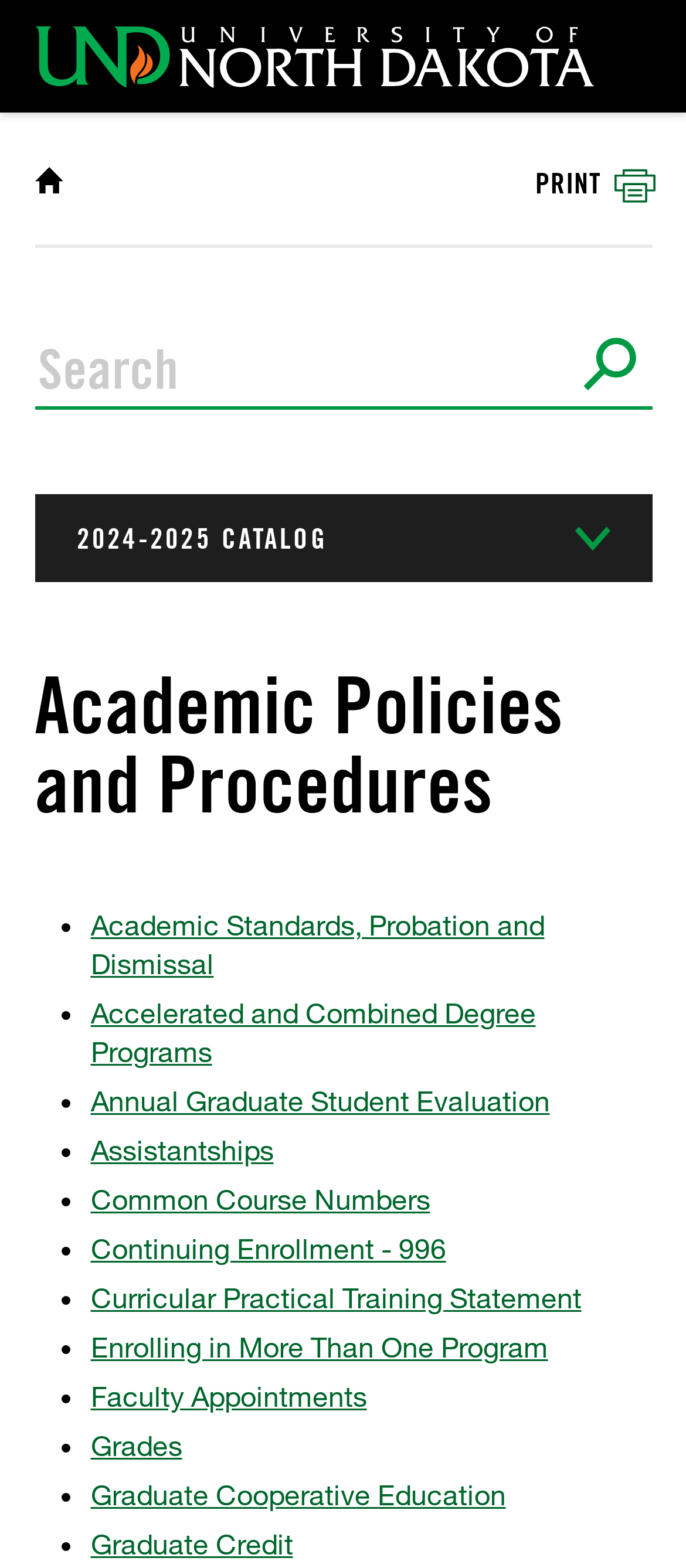Please determine the bounding box coordinates of the area that needs to be clicked to complete this task: 'View Academic Standards, Probation and Dismissal'. The coordinates must be four float numbers between 0 and 1, formatted as [left, top, right, bottom].

[0.132, 0.579, 0.794, 0.625]